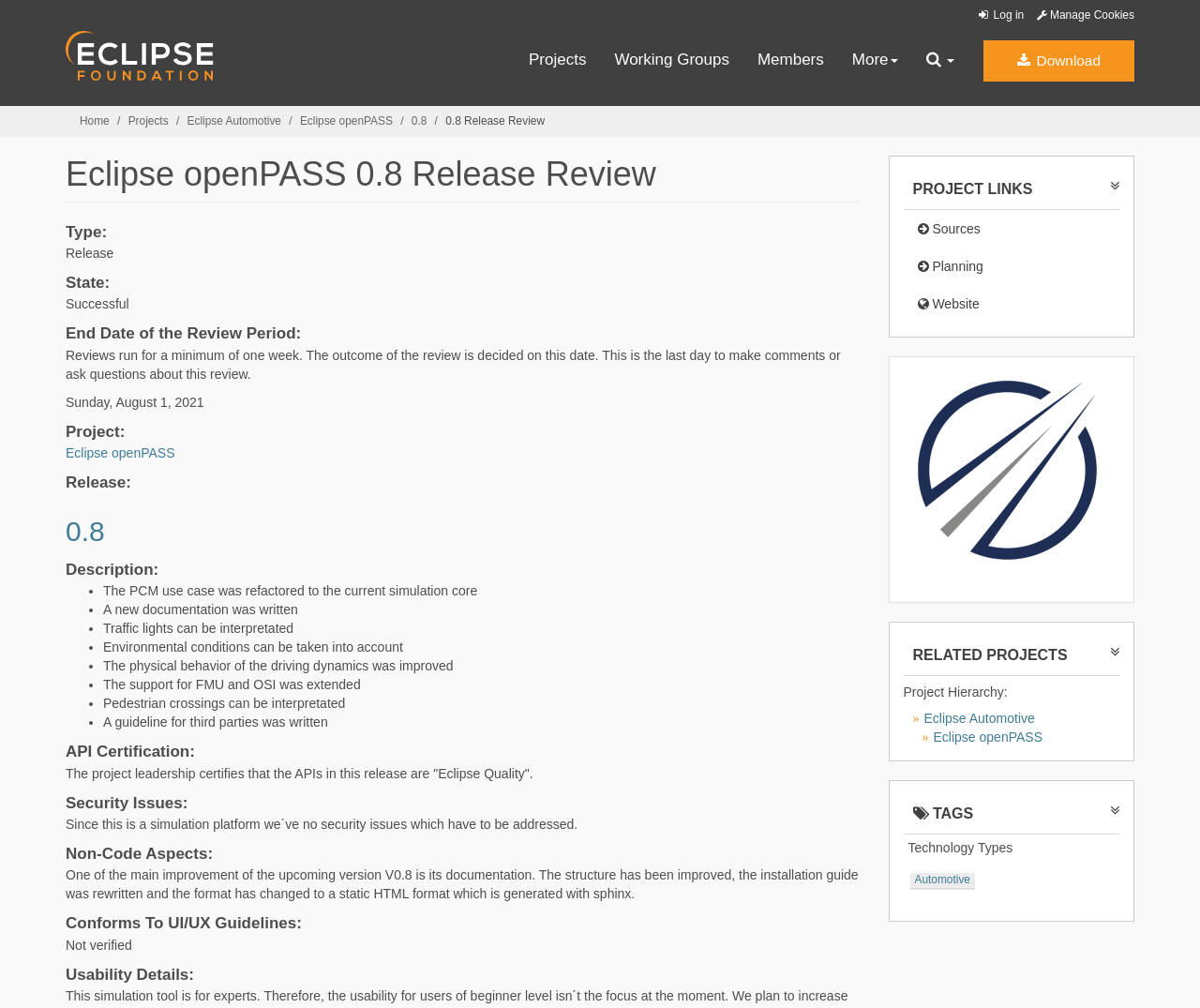Identify the bounding box for the UI element that is described as follows: "Eclipse openPASS".

[0.055, 0.442, 0.146, 0.457]